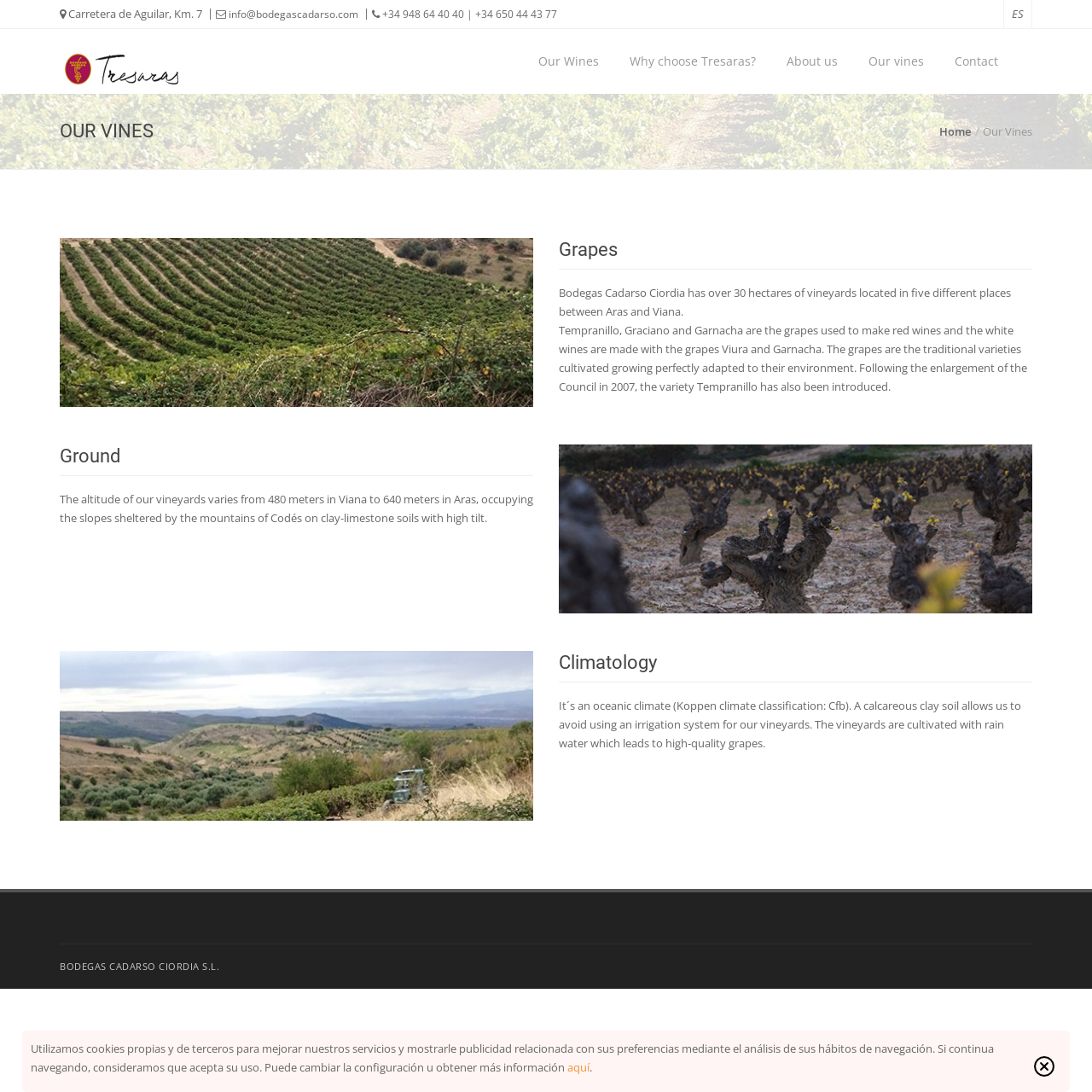What grape varieties are used for red wines?
Based on the image content, provide your answer in one word or a short phrase.

Tempranillo, Graciano, Garnacha